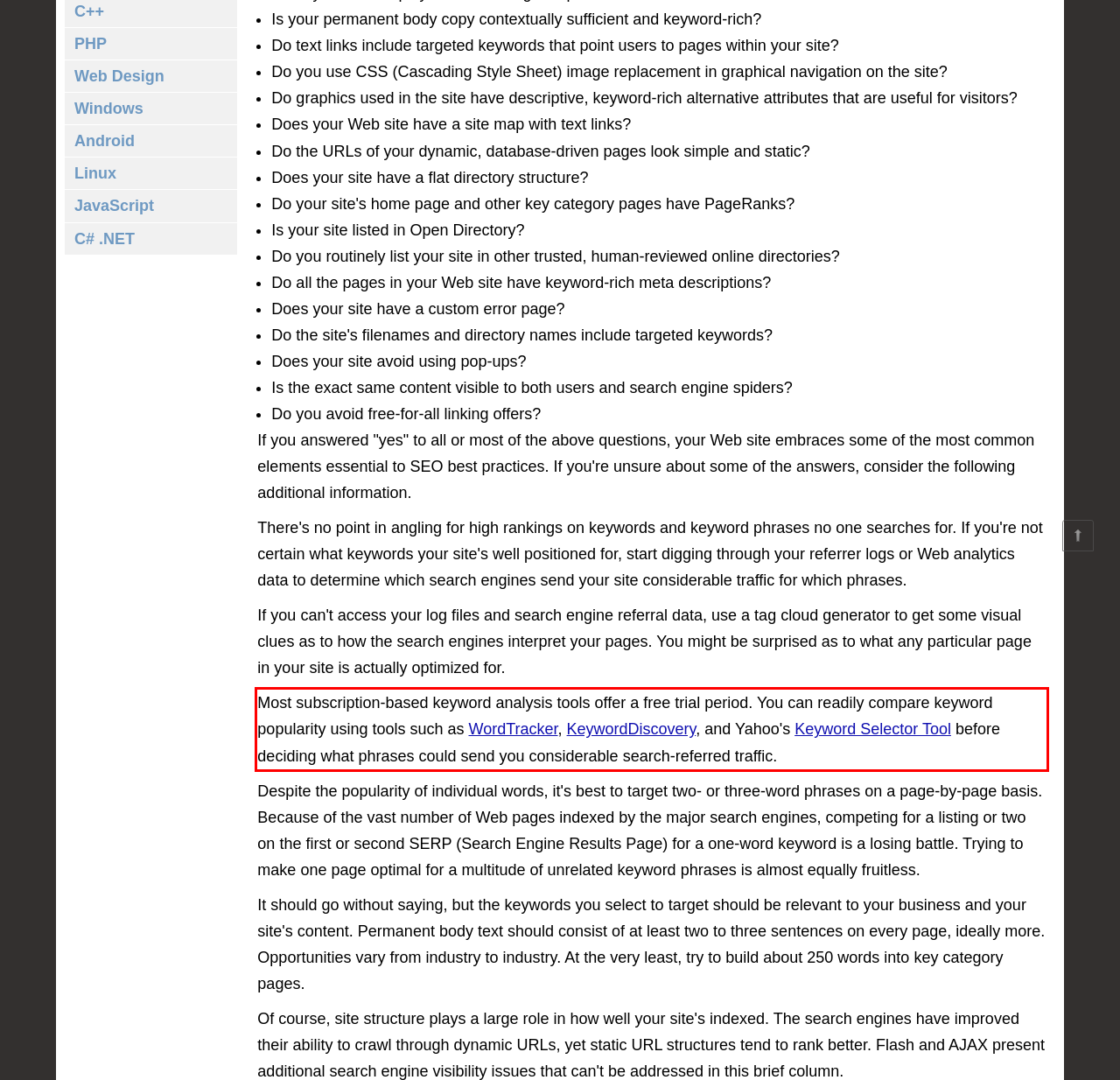You are provided with a webpage screenshot that includes a red rectangle bounding box. Extract the text content from within the bounding box using OCR.

Most subscription-based keyword analysis tools offer a free trial period. You can readily compare keyword popularity using tools such as WordTracker, KeywordDiscovery, and Yahoo's Keyword Selector Tool before deciding what phrases could send you considerable search-referred traffic.